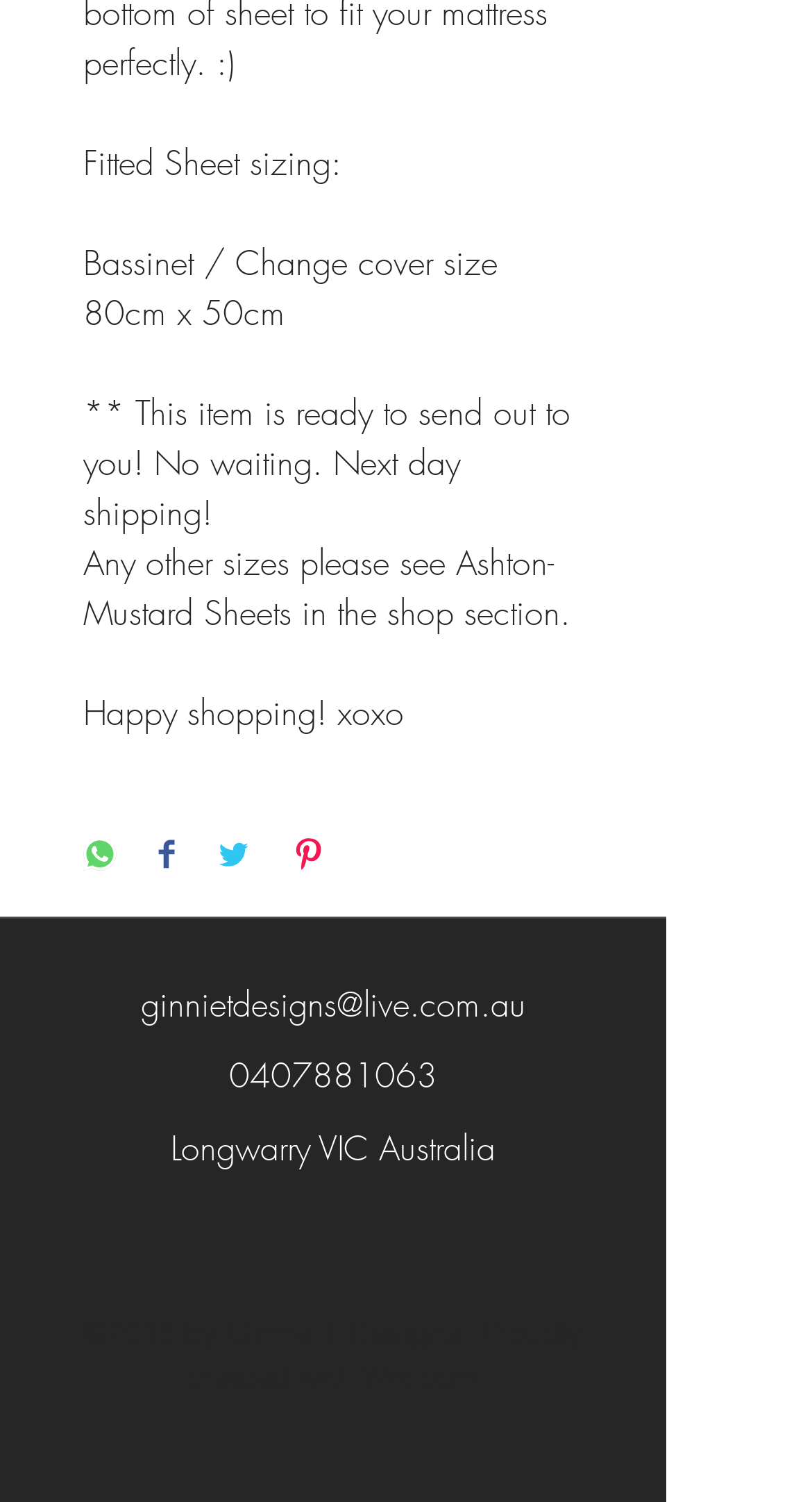Identify the bounding box coordinates of the region I need to click to complete this instruction: "Pin on Pinterest".

[0.359, 0.557, 0.4, 0.583]